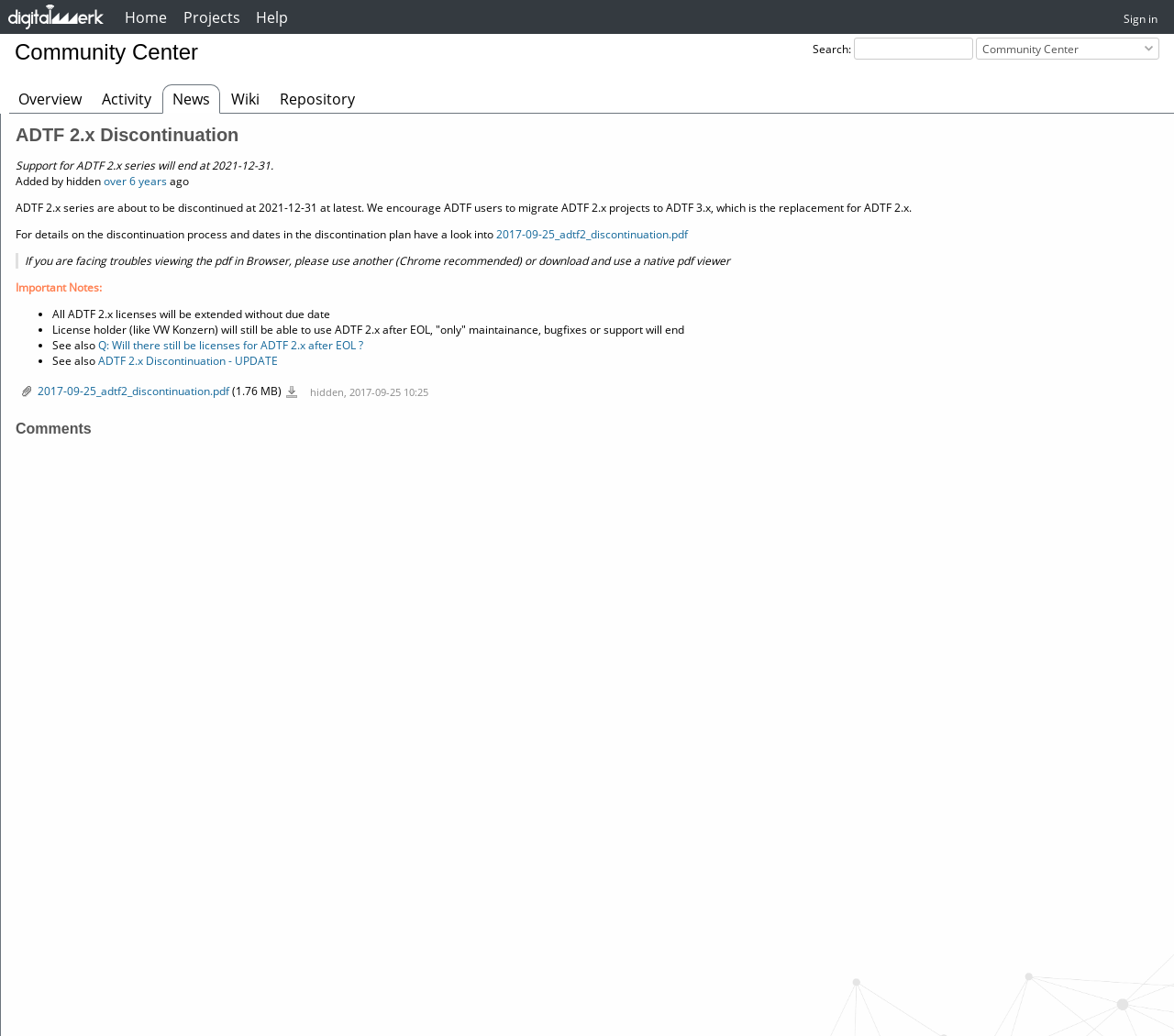Please identify the bounding box coordinates of the clickable element to fulfill the following instruction: "Download the discontinuation plan PDF". The coordinates should be four float numbers between 0 and 1, i.e., [left, top, right, bottom].

[0.423, 0.219, 0.586, 0.234]